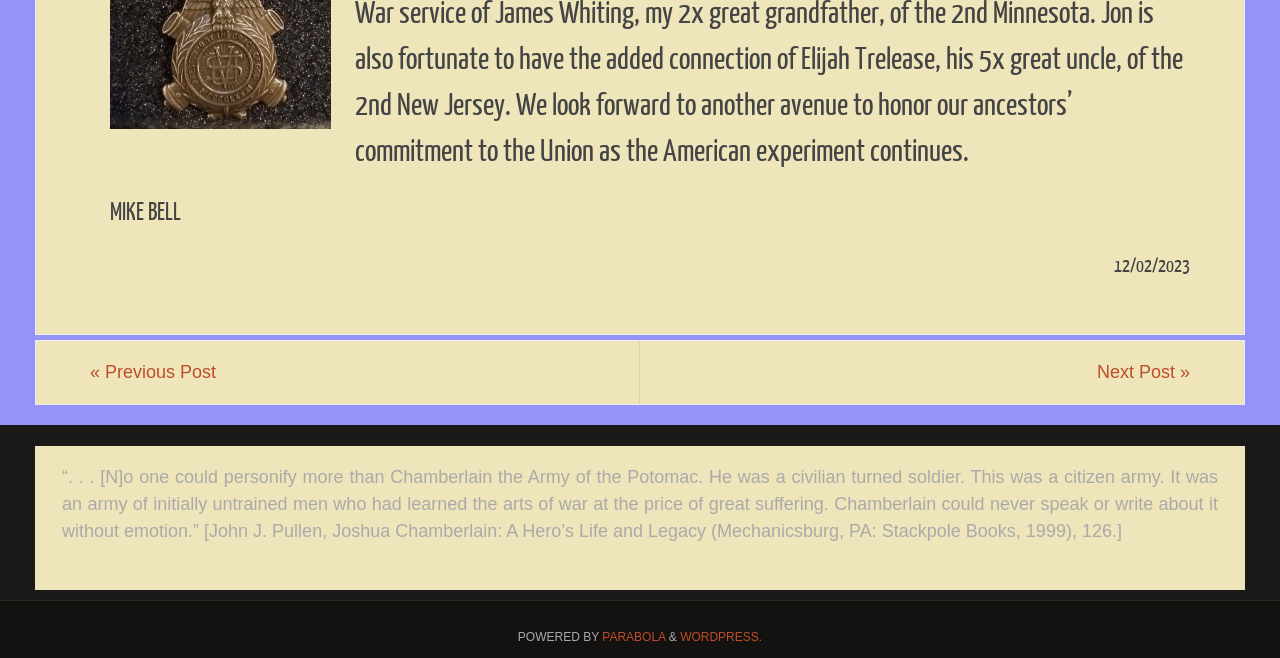Provide the bounding box coordinates for the specified HTML element described in this description: "« Previous Post". The coordinates should be four float numbers ranging from 0 to 1, in the format [left, top, right, bottom].

[0.028, 0.519, 0.5, 0.614]